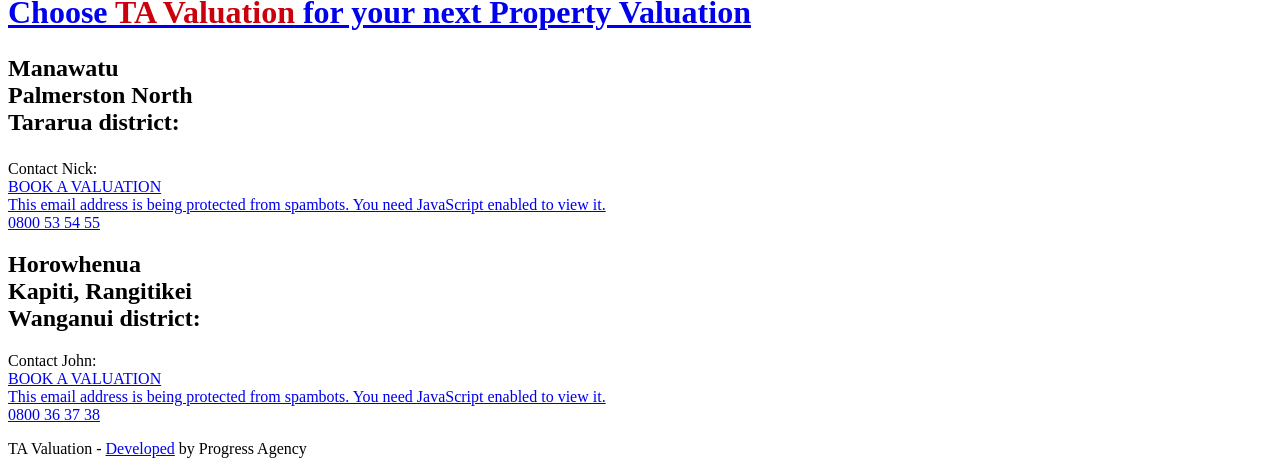Please determine the bounding box of the UI element that matches this description: Developed. The coordinates should be given as (top-left x, top-left y, bottom-right x, bottom-right y), with all values between 0 and 1.

[0.082, 0.929, 0.137, 0.965]